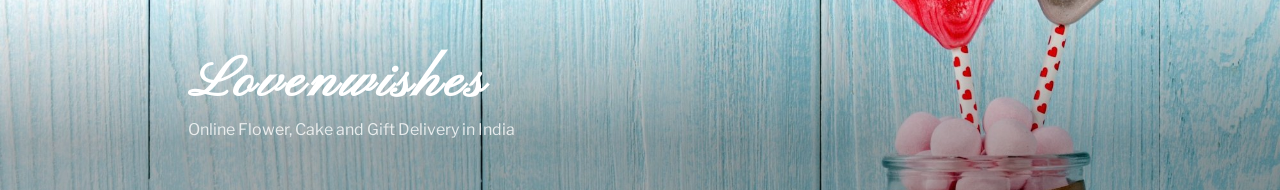Explain in detail what you see in the image.

This image features the title "Lovenwishes" prominently displayed in an elegant script font, accompanied by the tagline, "Online Flower, Cake and Gift Delivery in India." The background showcases a serene, textured blue wooden surface, enhancing the inviting and romantic theme of the online gifting service. The visual elements suggest a focus on affection and celebration, making it ideal for occasions like Valentine's Day, particularly for those searching for unique gifts to express their love. The overall design effectively communicates warmth and creativity, resonating with those looking to send heartfelt wishes through flowers, cakes, and gifts.